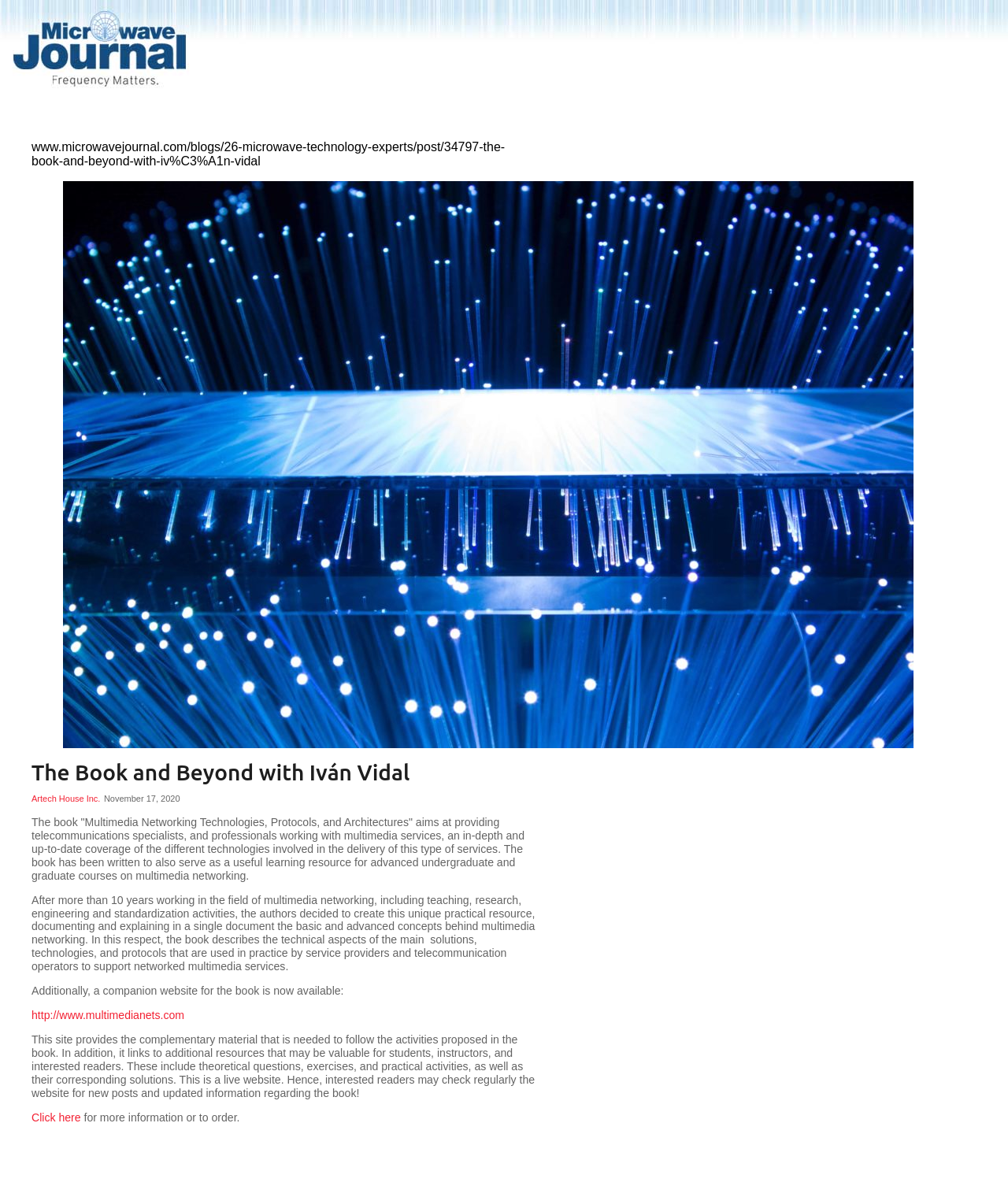From the image, can you give a detailed response to the question below:
What is the name of the book being discussed?

I found the answer by reading the text on the webpage, which describes the book and its contents. The title of the book is mentioned in the text as 'Multimedia Networking Technologies, Protocols, and Architectures'.